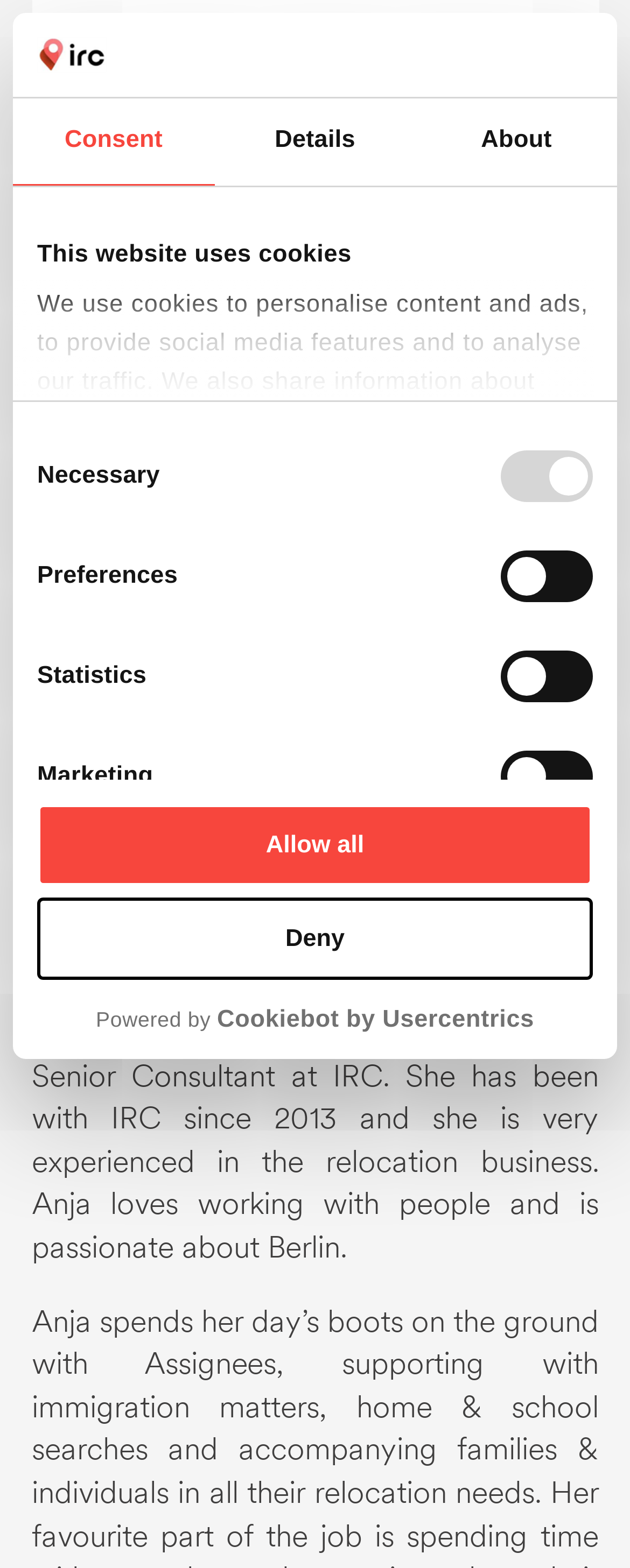Respond with a single word or short phrase to the following question: 
How long has Anja been with IRC?

since 2013